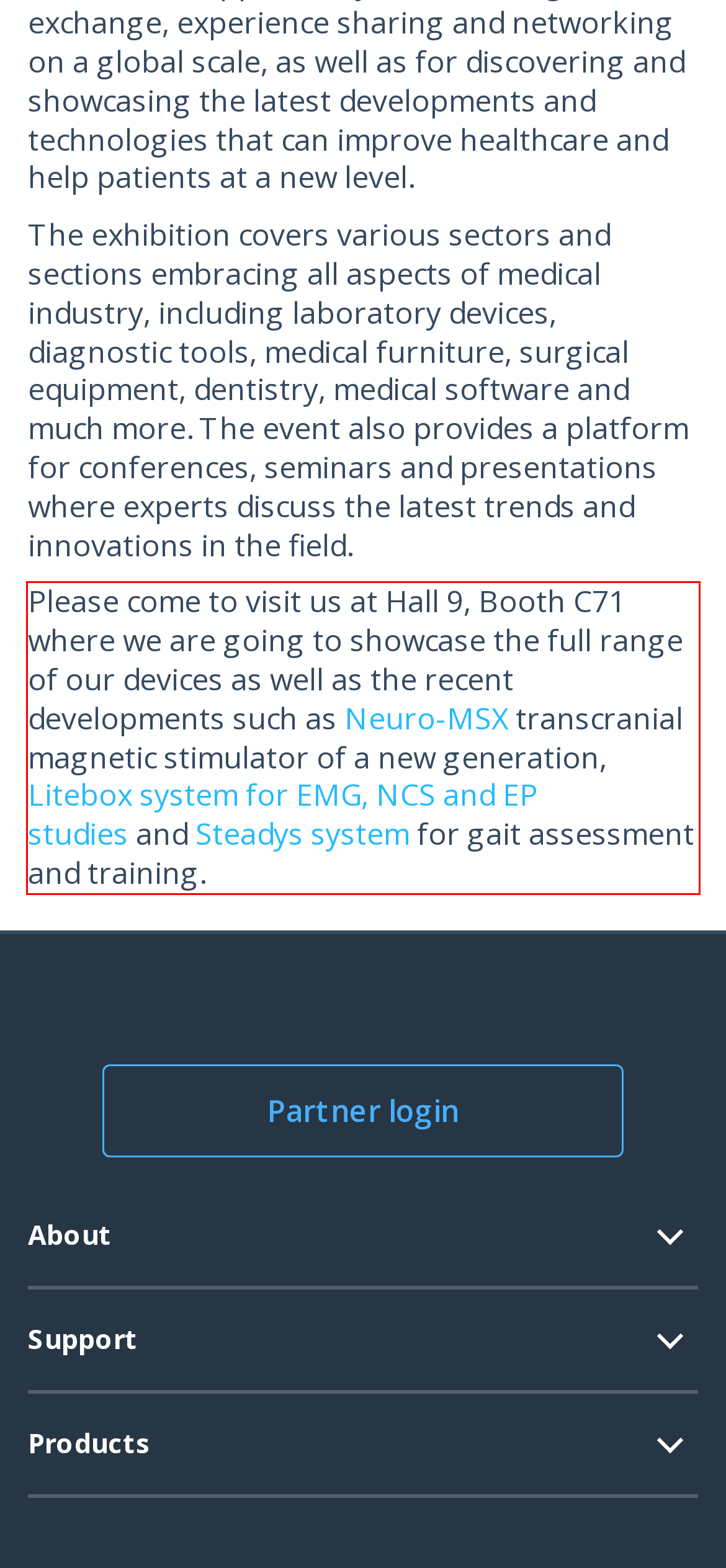You have a screenshot of a webpage with a UI element highlighted by a red bounding box. Use OCR to obtain the text within this highlighted area.

Please come to visit us at Hall 9, Booth С71 where we are going to showcase the full range of our devices as well as the recent developments such as Neuro-MSX transcranial magnetic stimulator of a new generation, Litebox system for EMG, NCS and EP studies and Steadys system for gait assessment and training.